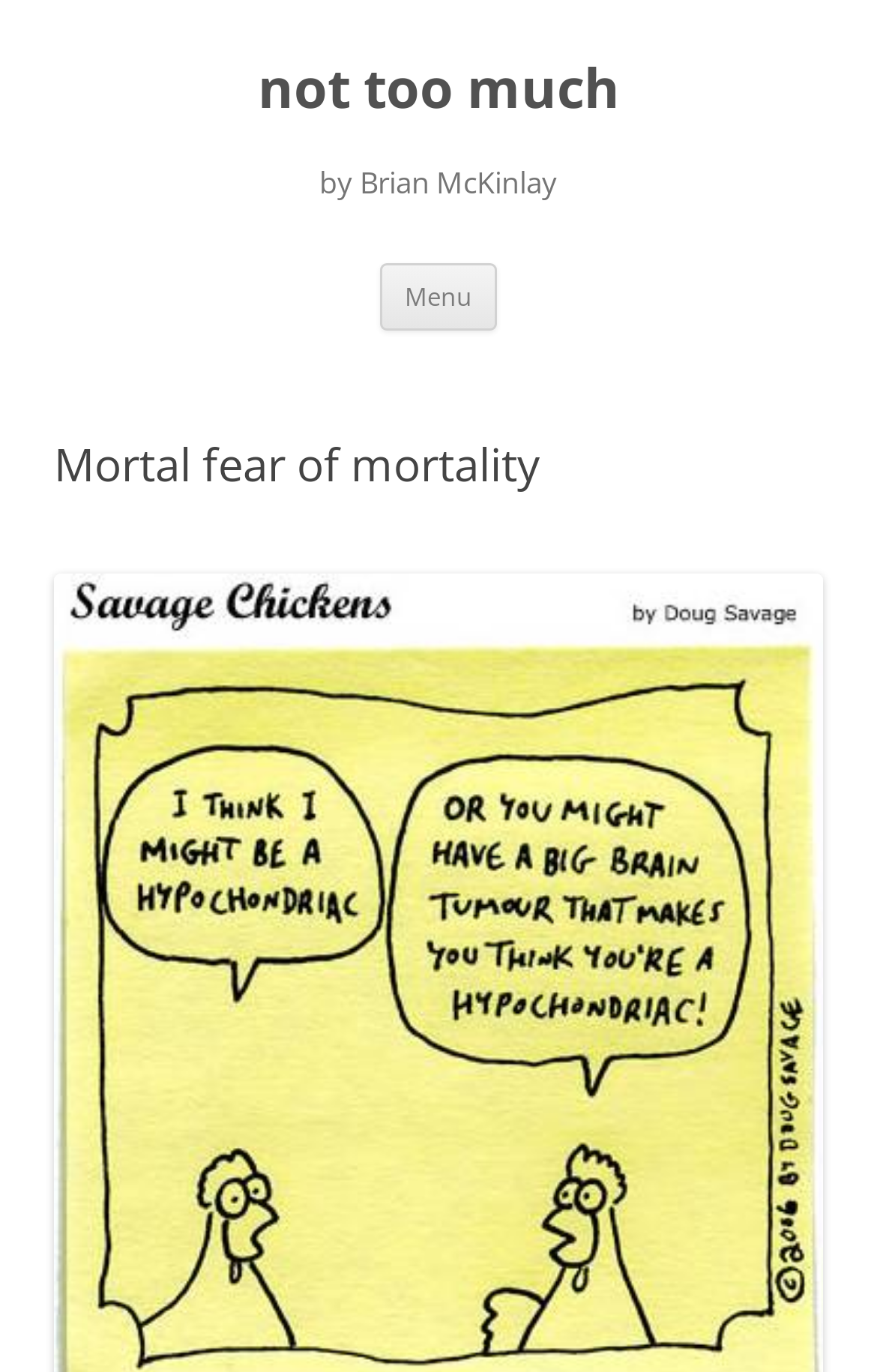Construct a comprehensive caption that outlines the webpage's structure and content.

The webpage appears to be a blog post or article titled "Mortal fear of mortality | not too much". At the top, there is a large heading with the title "not too much", which is also a clickable link. Below this heading, there is a smaller heading that reads "by Brian McKinlay", indicating the author of the post.

To the right of the author's name, there is a button labeled "Menu". Next to the menu button, there is a link that says "Skip to content", which is likely a shortcut to navigate to the main content of the page.

The main content of the page is headed by a large heading that reads "Mortal fear of mortality", which is positioned below the title and author information.